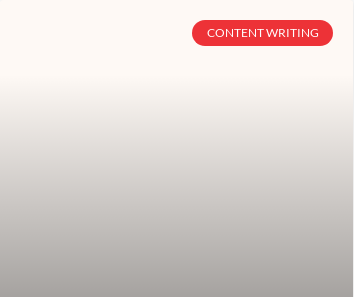Using the details from the image, please elaborate on the following question: What is the theme conveyed by the visual design?

The softly gradient background and the clear text on the button convey a sense of professionalism, while the bold red color and the prominent display of the button suggest a theme of creativity, inviting viewers to engage further with content creation services or information.